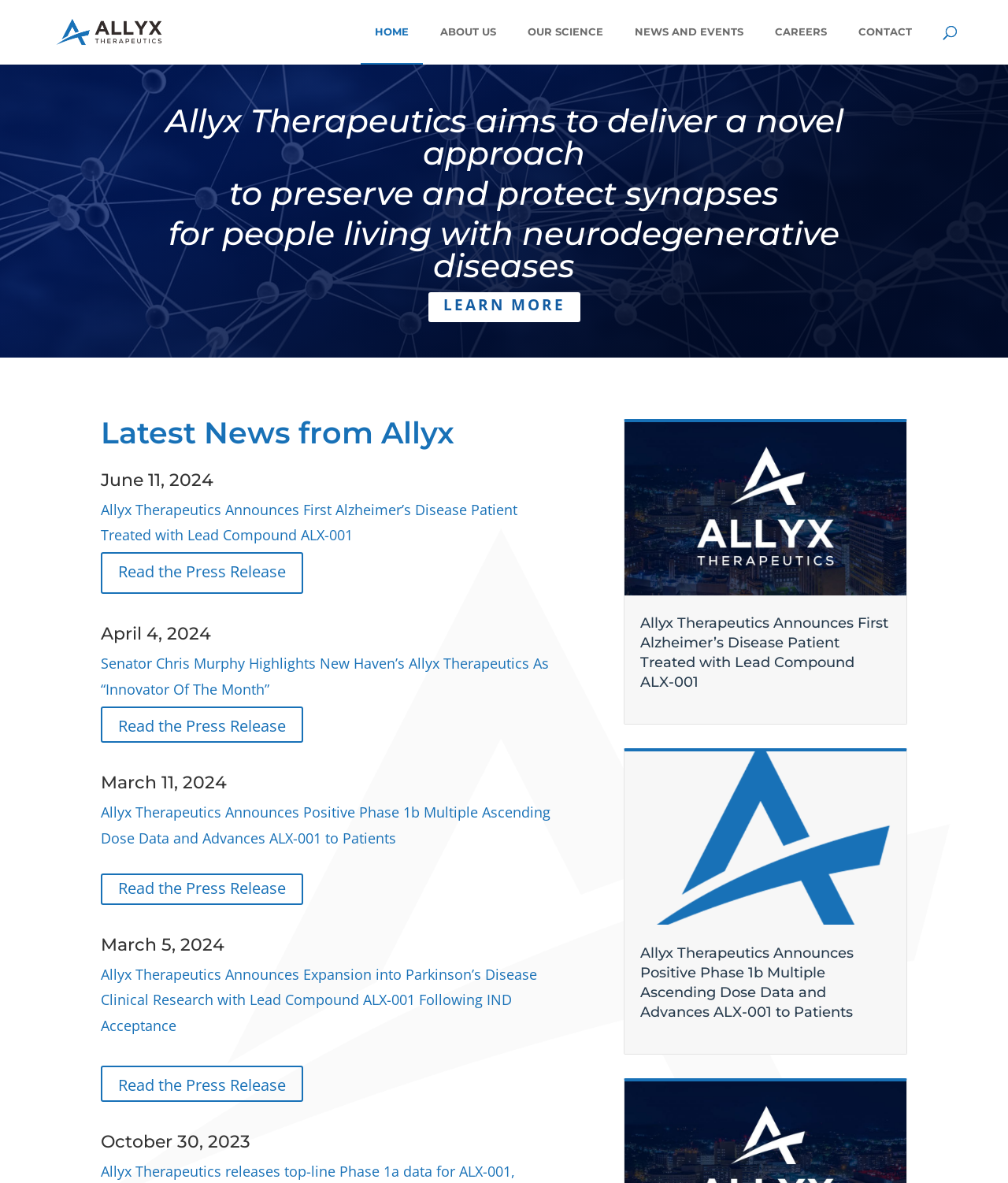Using the format (top-left x, top-left y, bottom-right x, bottom-right y), and given the element description, identify the bounding box coordinates within the screenshot: Read the Press Release

[0.1, 0.901, 0.301, 0.931]